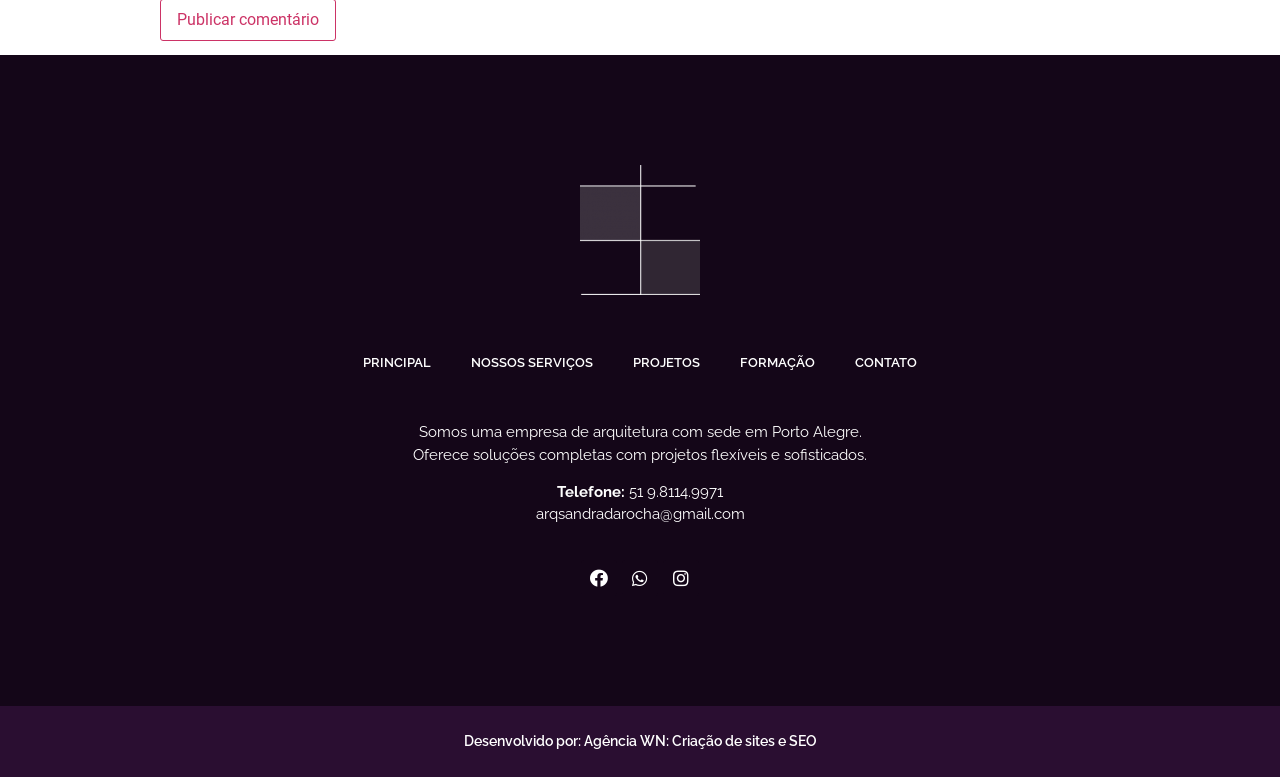Determine the bounding box coordinates of the area to click in order to meet this instruction: "Call us".

[0.491, 0.621, 0.565, 0.645]